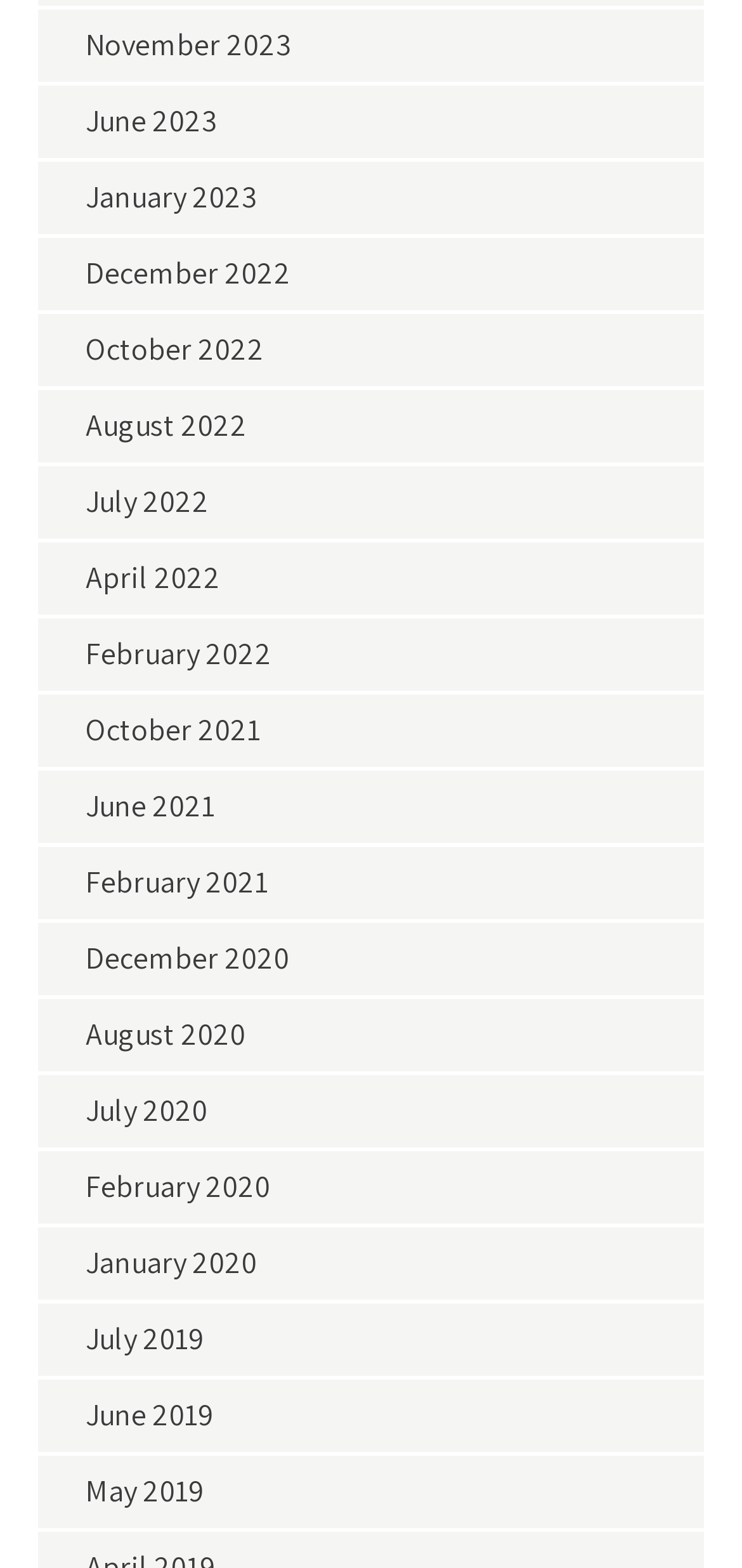Identify the bounding box coordinates of the clickable region required to complete the instruction: "view November 2023". The coordinates should be given as four float numbers within the range of 0 and 1, i.e., [left, top, right, bottom].

[0.115, 0.015, 0.392, 0.041]